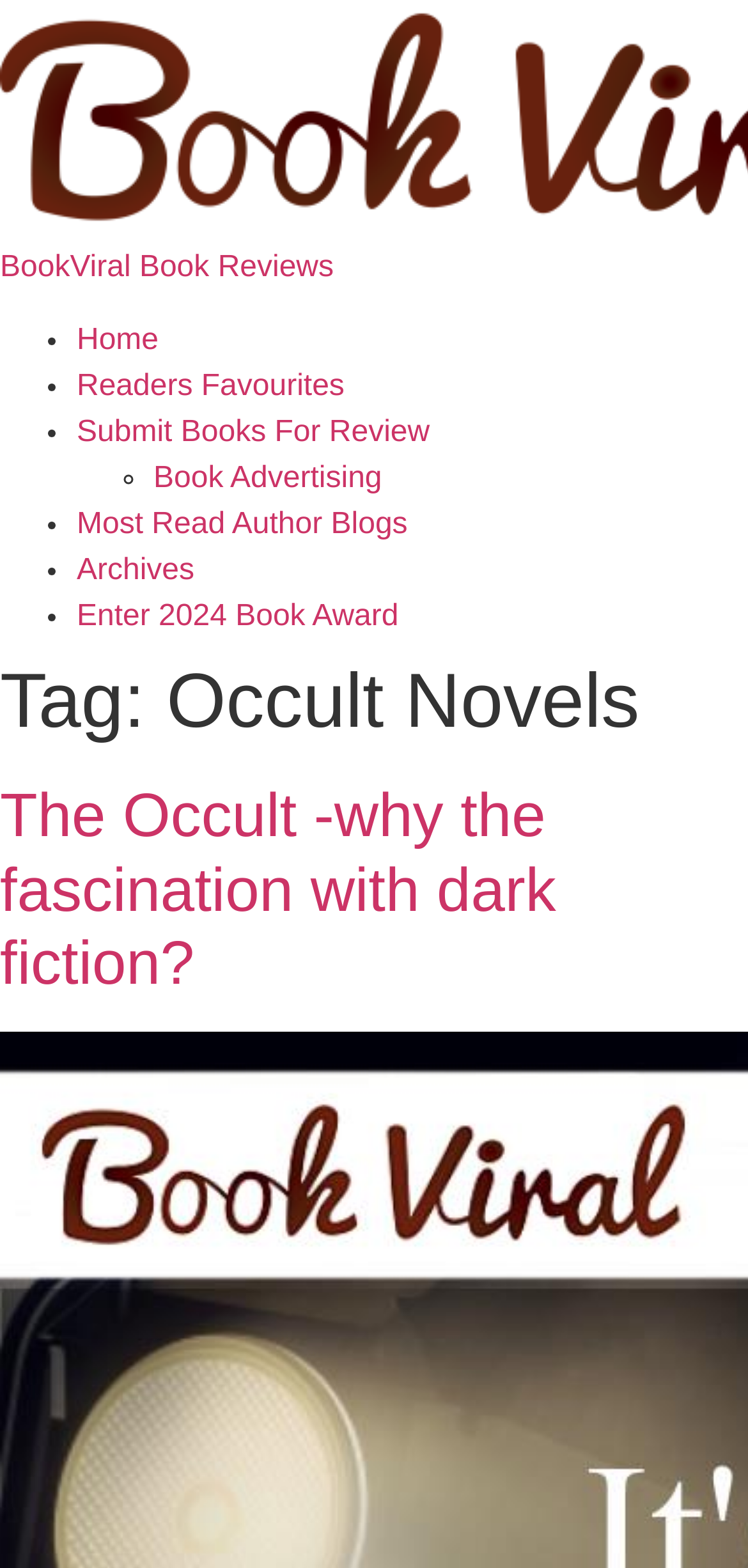What is the purpose of the 'Submit Books For Review' link?
Can you give a detailed and elaborate answer to the question?

I inferred the purpose of the 'Submit Books For Review' link by its name, which suggests that it is for authors or publishers to submit their books for review on the website.